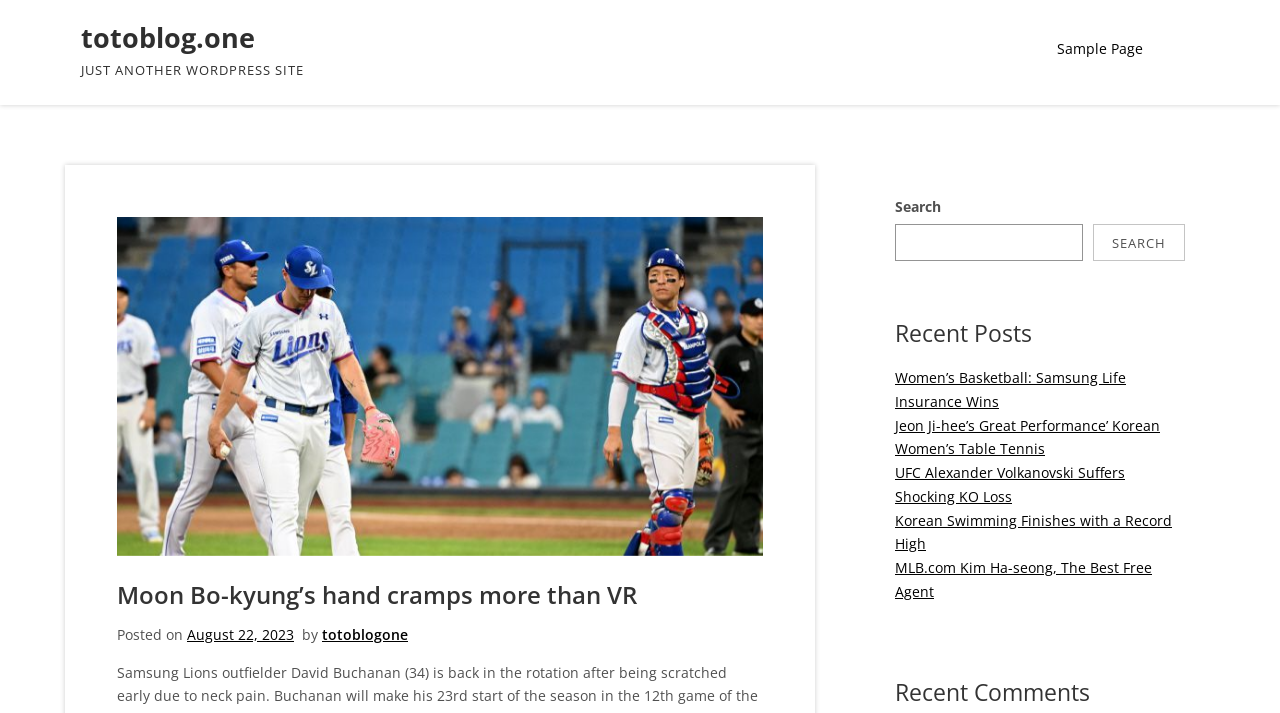Please identify the bounding box coordinates of the region to click in order to complete the task: "Visit Sample Page". The coordinates must be four float numbers between 0 and 1, specified as [left, top, right, bottom].

[0.81, 0.035, 0.908, 0.101]